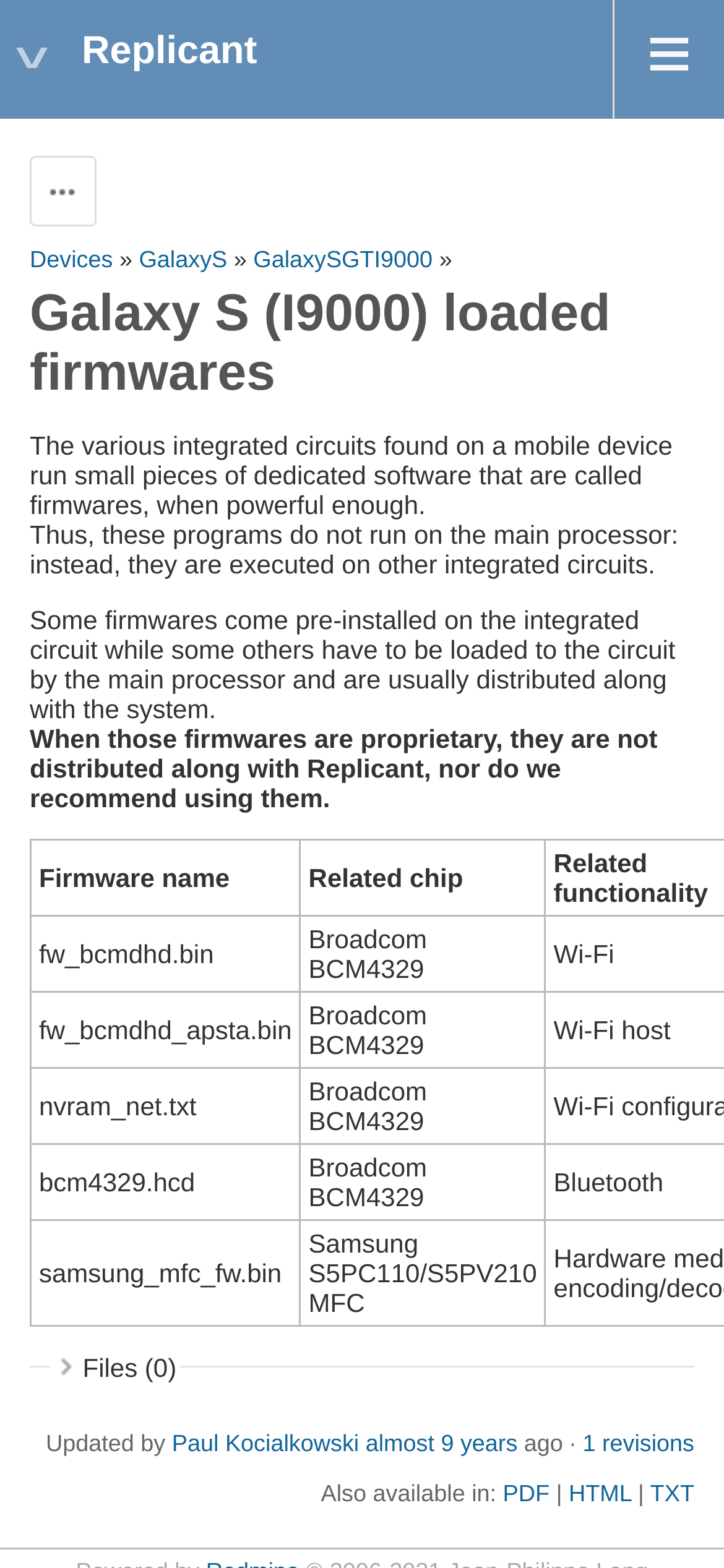Reply to the question with a single word or phrase:
What is the name of the device?

Galaxy S (I9000)